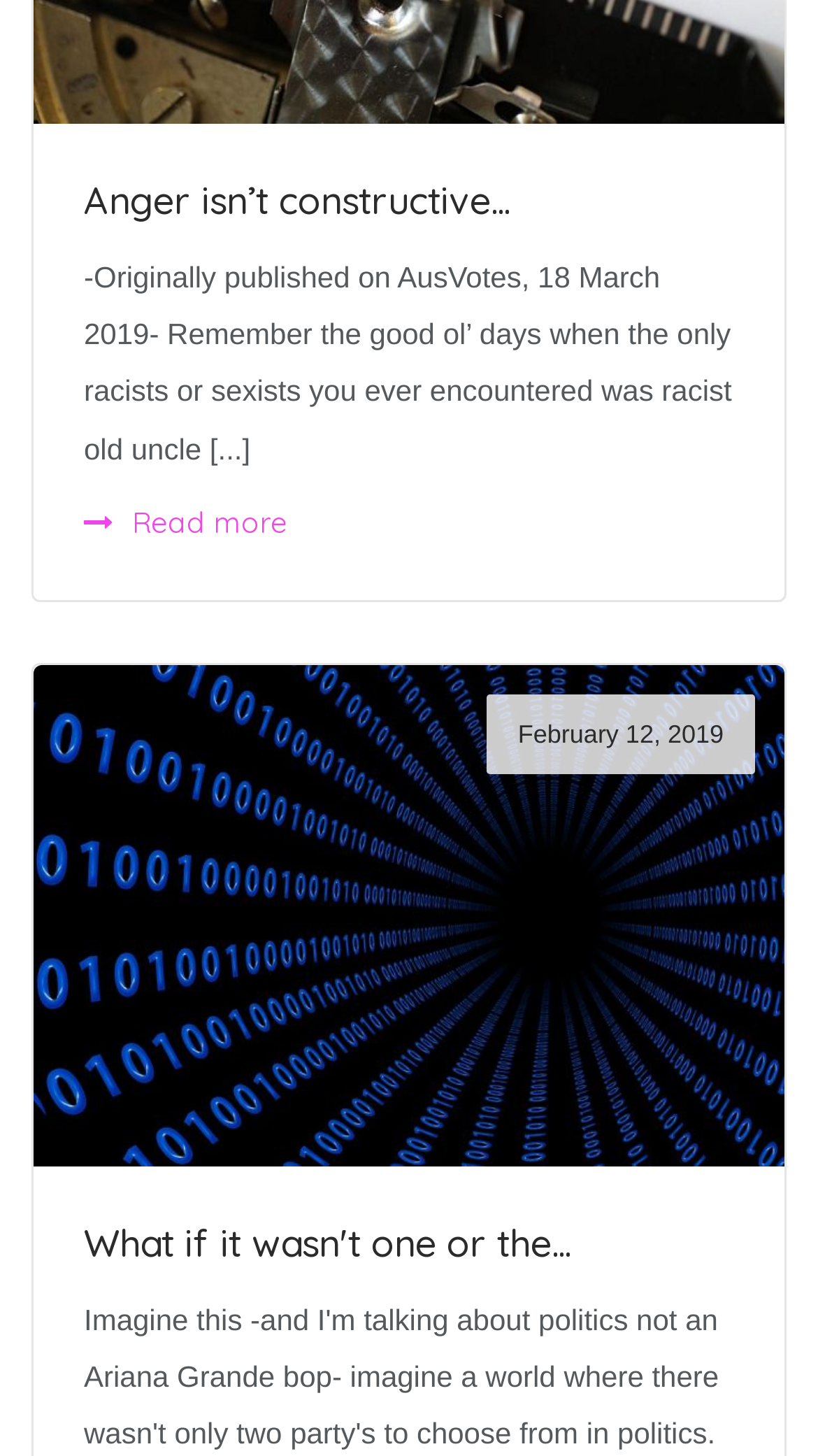Answer the question using only one word or a concise phrase: What is the image associated with the second article?

What if it wasn’t one or the other